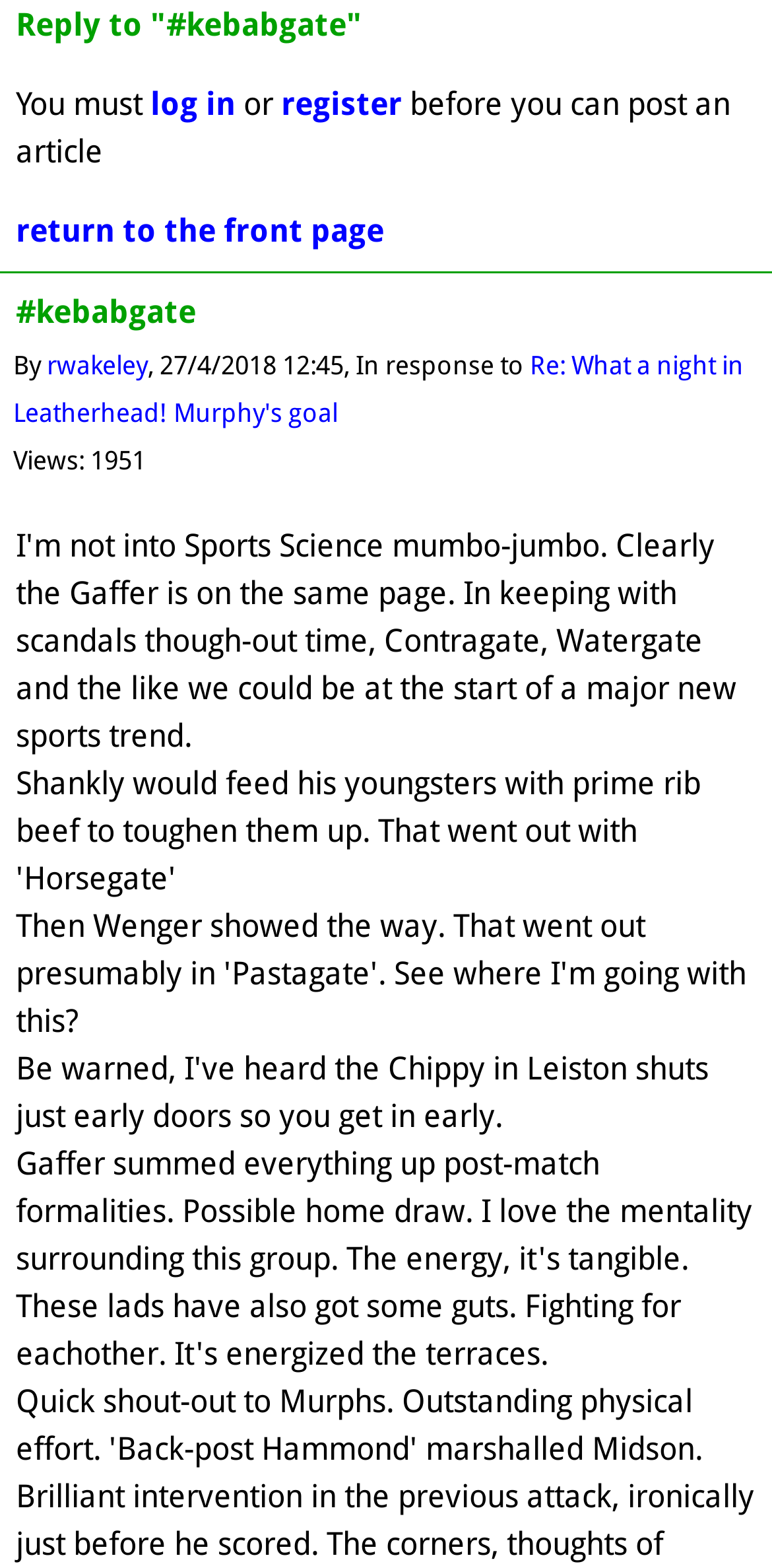Using the description "register", predict the bounding box of the relevant HTML element.

[0.364, 0.054, 0.521, 0.078]